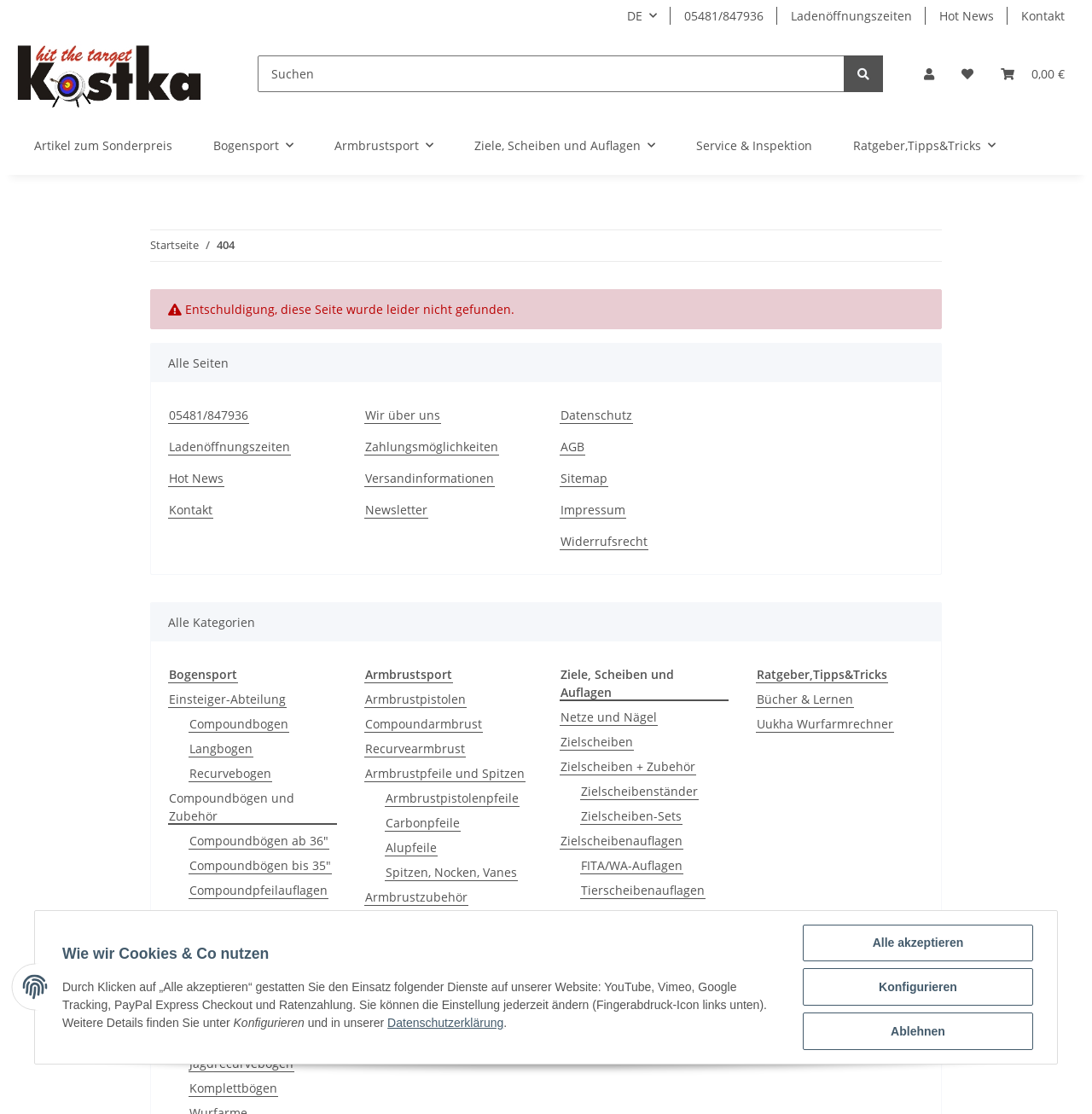Determine the bounding box coordinates for the area that should be clicked to carry out the following instruction: "Contact the store".

[0.923, 0.04, 0.988, 0.093]